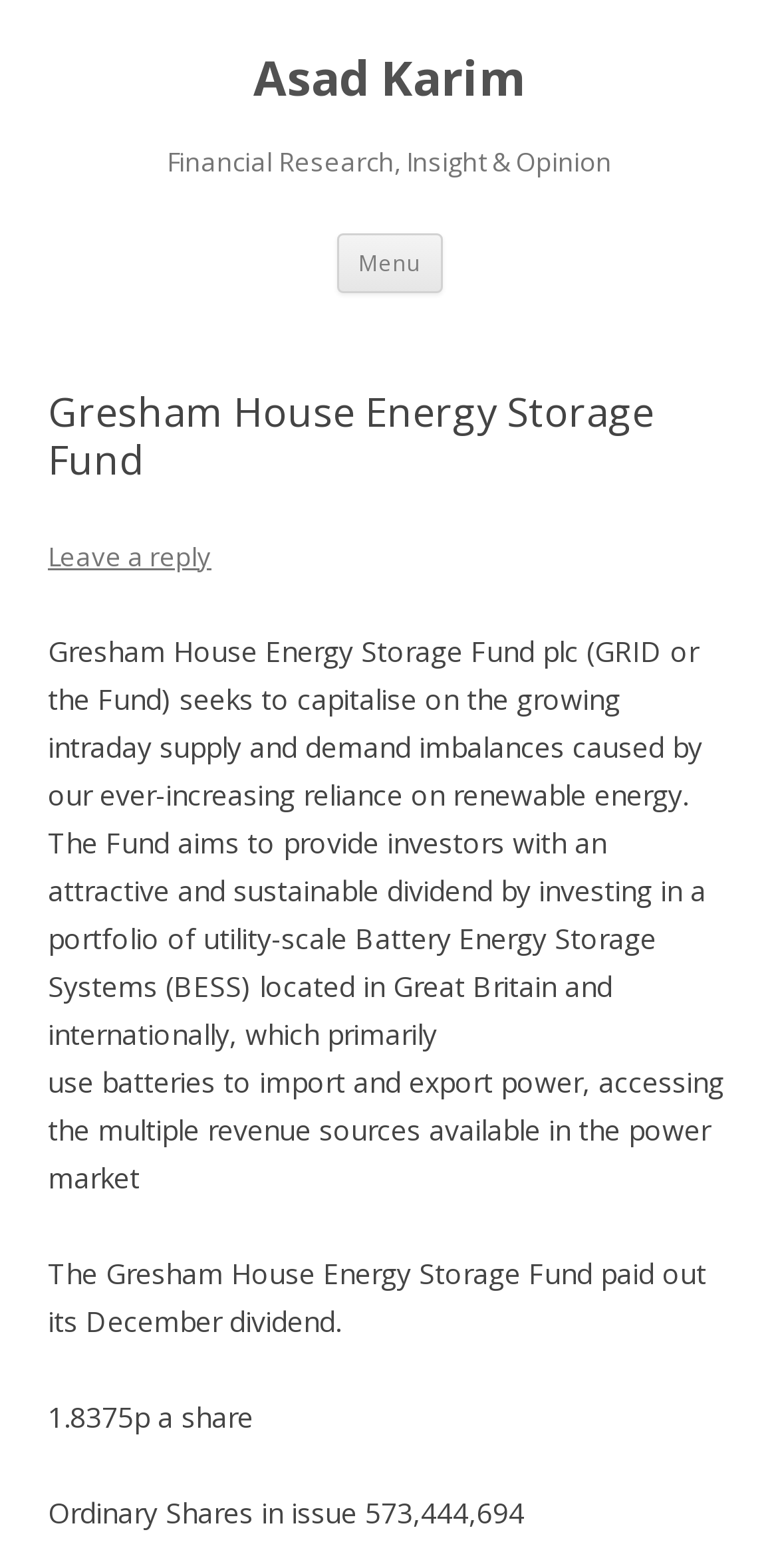Please provide a one-word or phrase answer to the question: 
What is the name of the fund?

Gresham House Energy Storage Fund